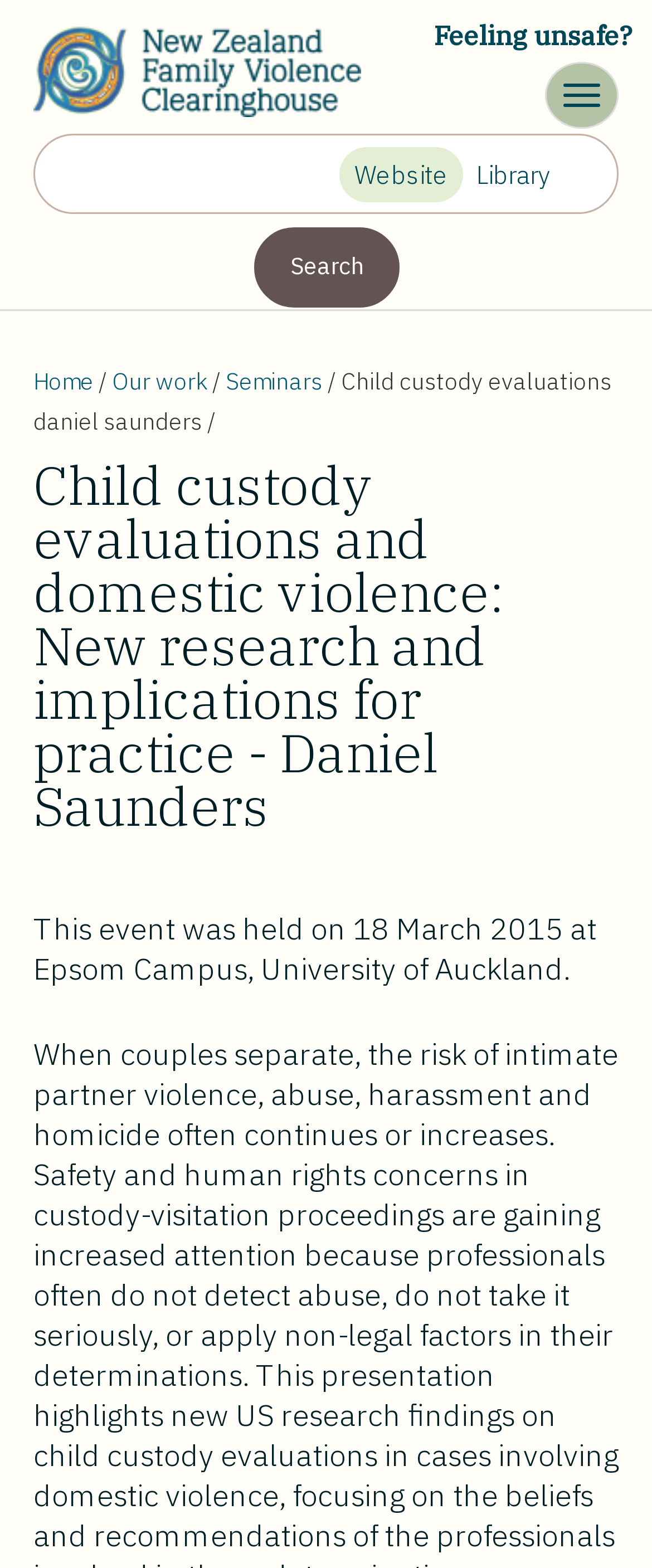Using the format (top-left x, top-left y, bottom-right x, bottom-right y), and given the element description, identify the bounding box coordinates within the screenshot: Home

[0.051, 0.233, 0.144, 0.253]